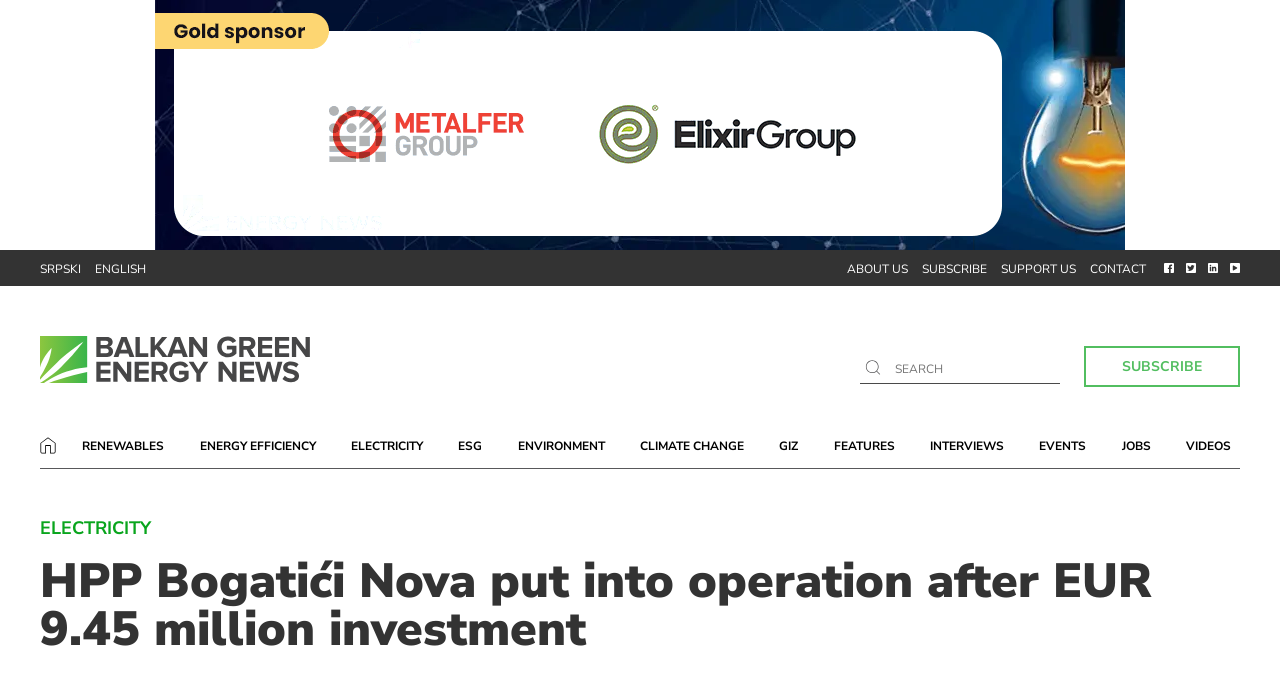Can you find and generate the webpage's heading?

HPP Bogatići Nova put into operation after EUR 9.45 million investment